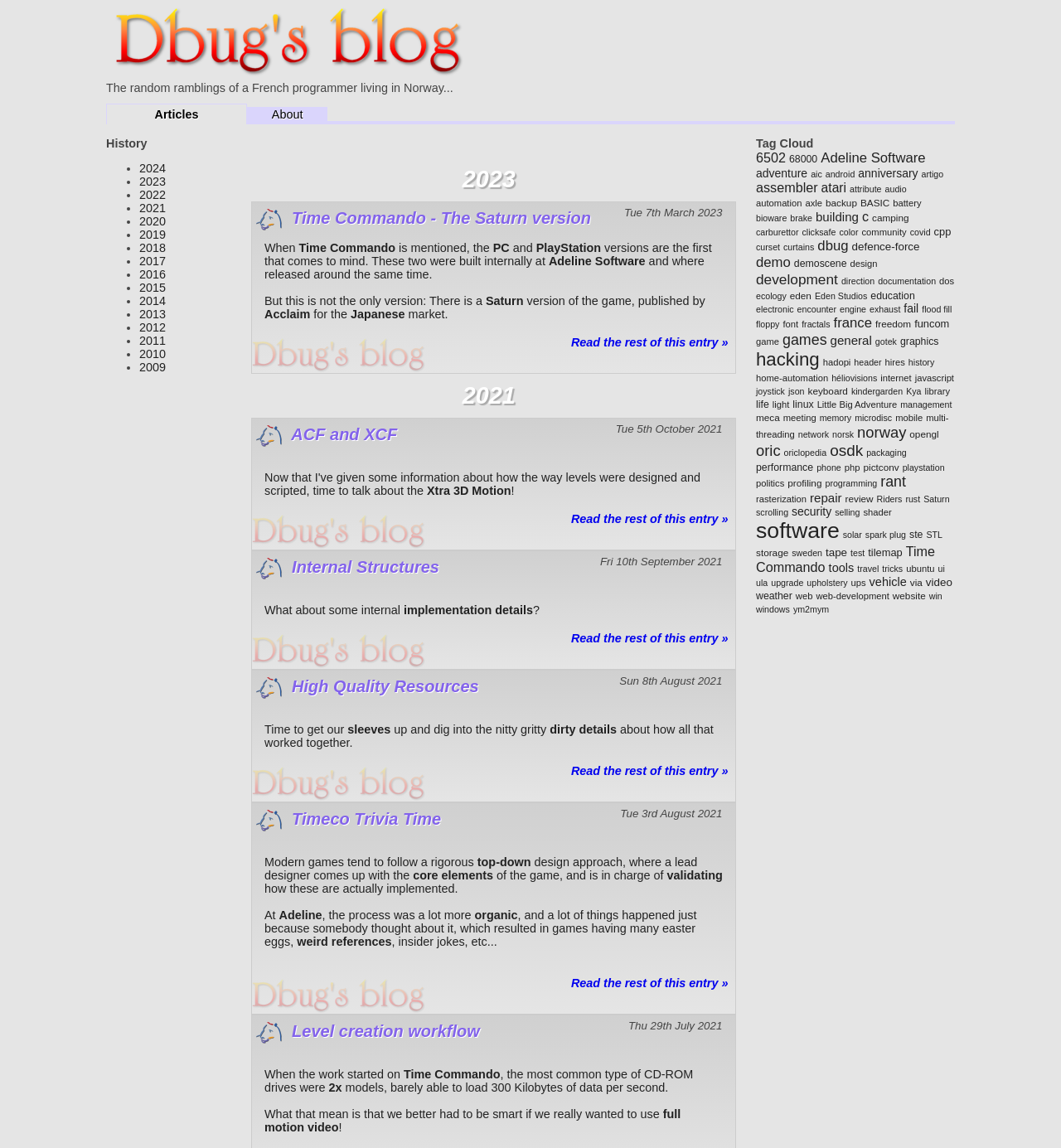Please find the bounding box coordinates of the clickable region needed to complete the following instruction: "Click on the 'Articles' link". The bounding box coordinates must consist of four float numbers between 0 and 1, i.e., [left, top, right, bottom].

[0.123, 0.091, 0.21, 0.108]